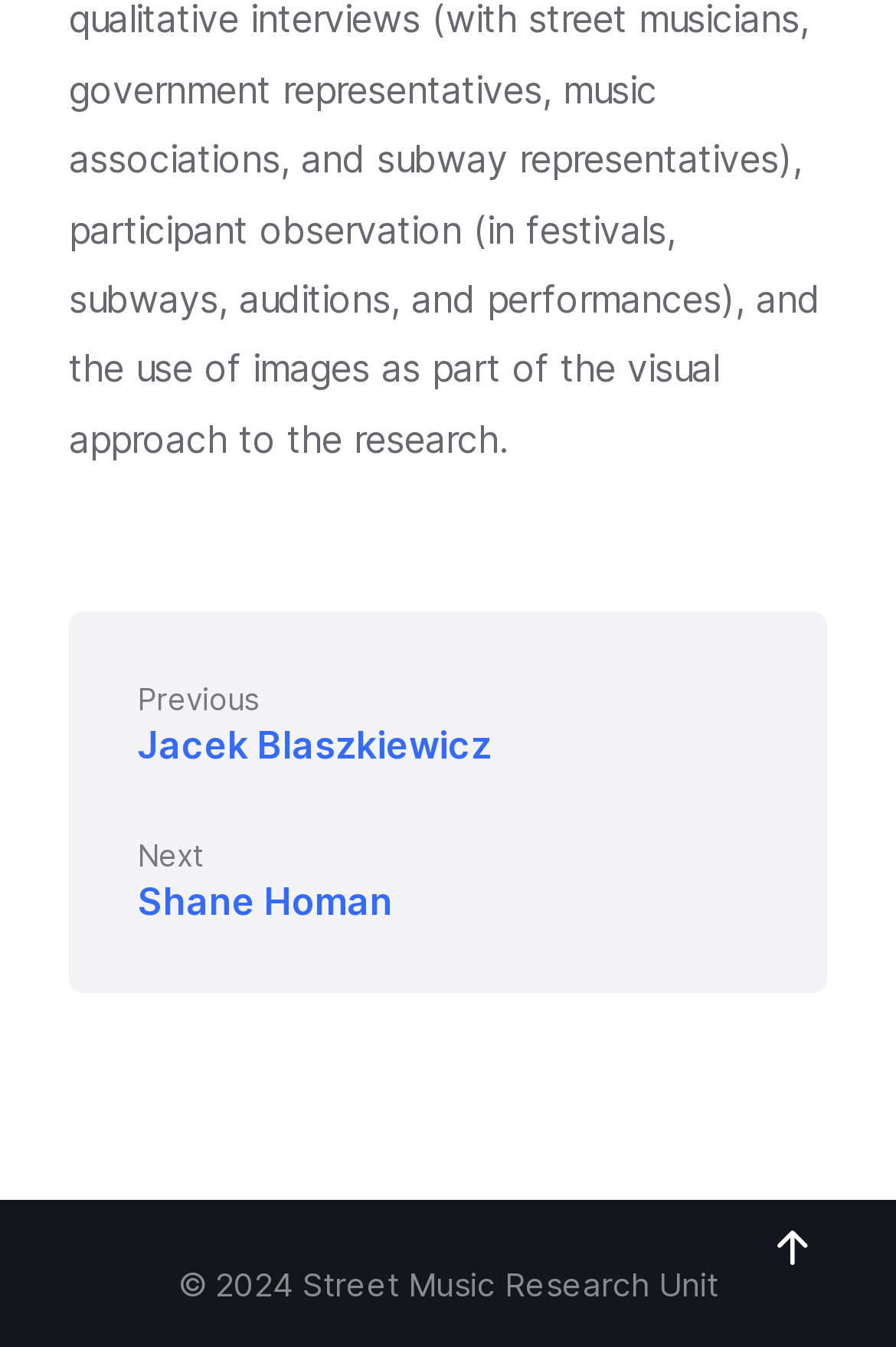Using the format (top-left x, top-left y, bottom-right x, bottom-right y), provide the bounding box coordinates for the described UI element. All values should be floating point numbers between 0 and 1: title="Back to top"

[0.846, 0.901, 0.923, 0.952]